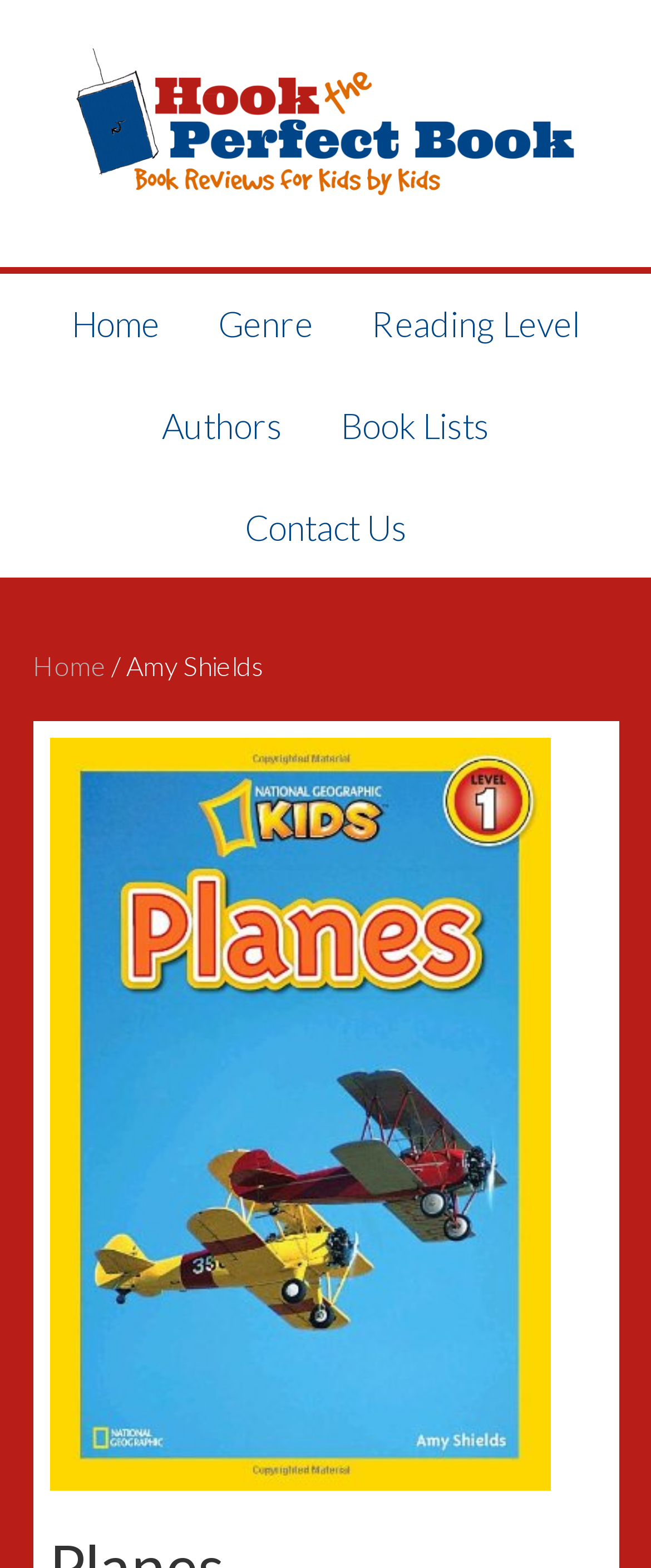Highlight the bounding box coordinates of the element that should be clicked to carry out the following instruction: "go to home page". The coordinates must be given as four float numbers ranging from 0 to 1, i.e., [left, top, right, bottom].

[0.068, 0.175, 0.286, 0.239]